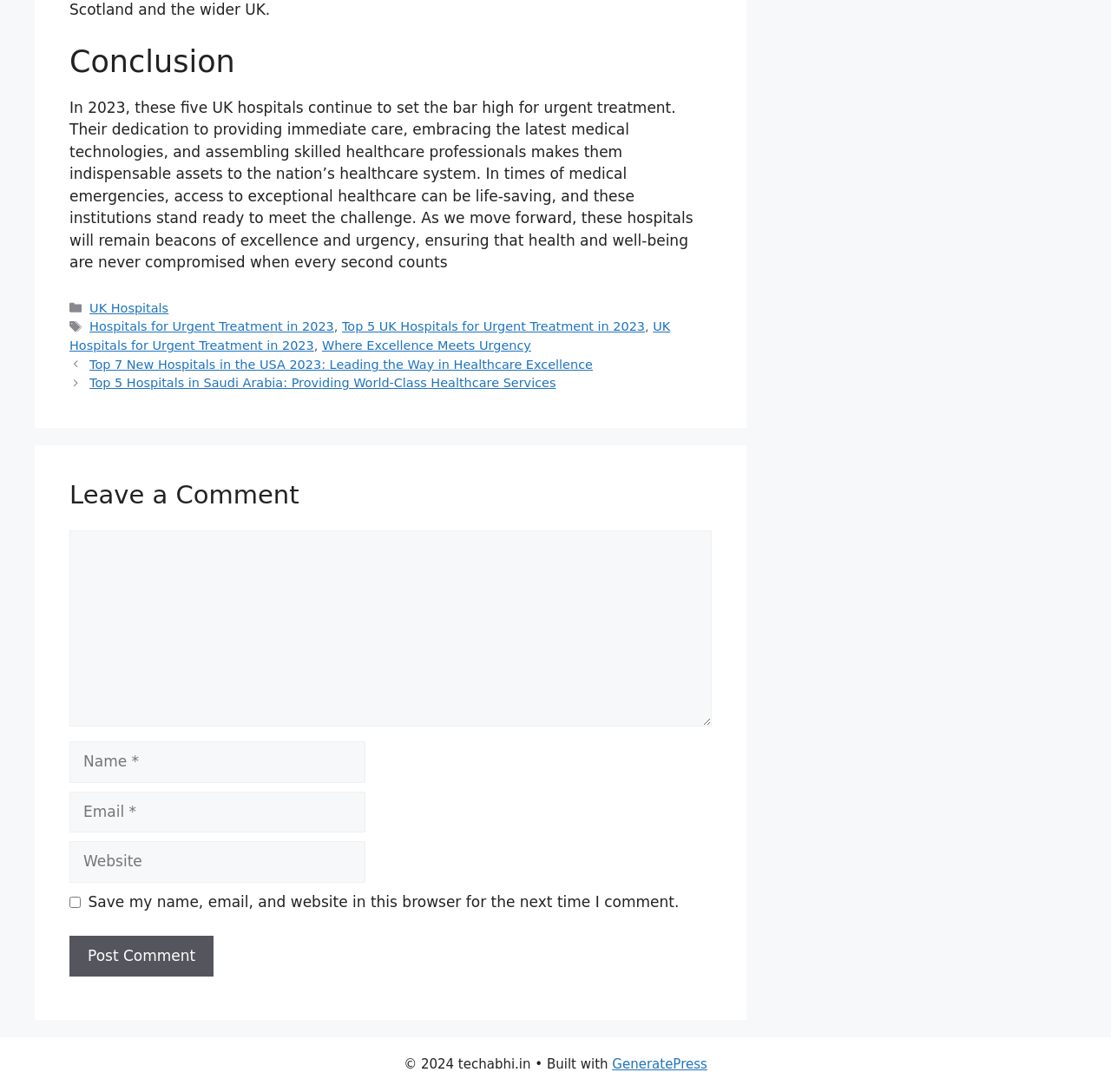What is the name of the website?
Look at the image and answer the question with a single word or phrase.

techabhi.in